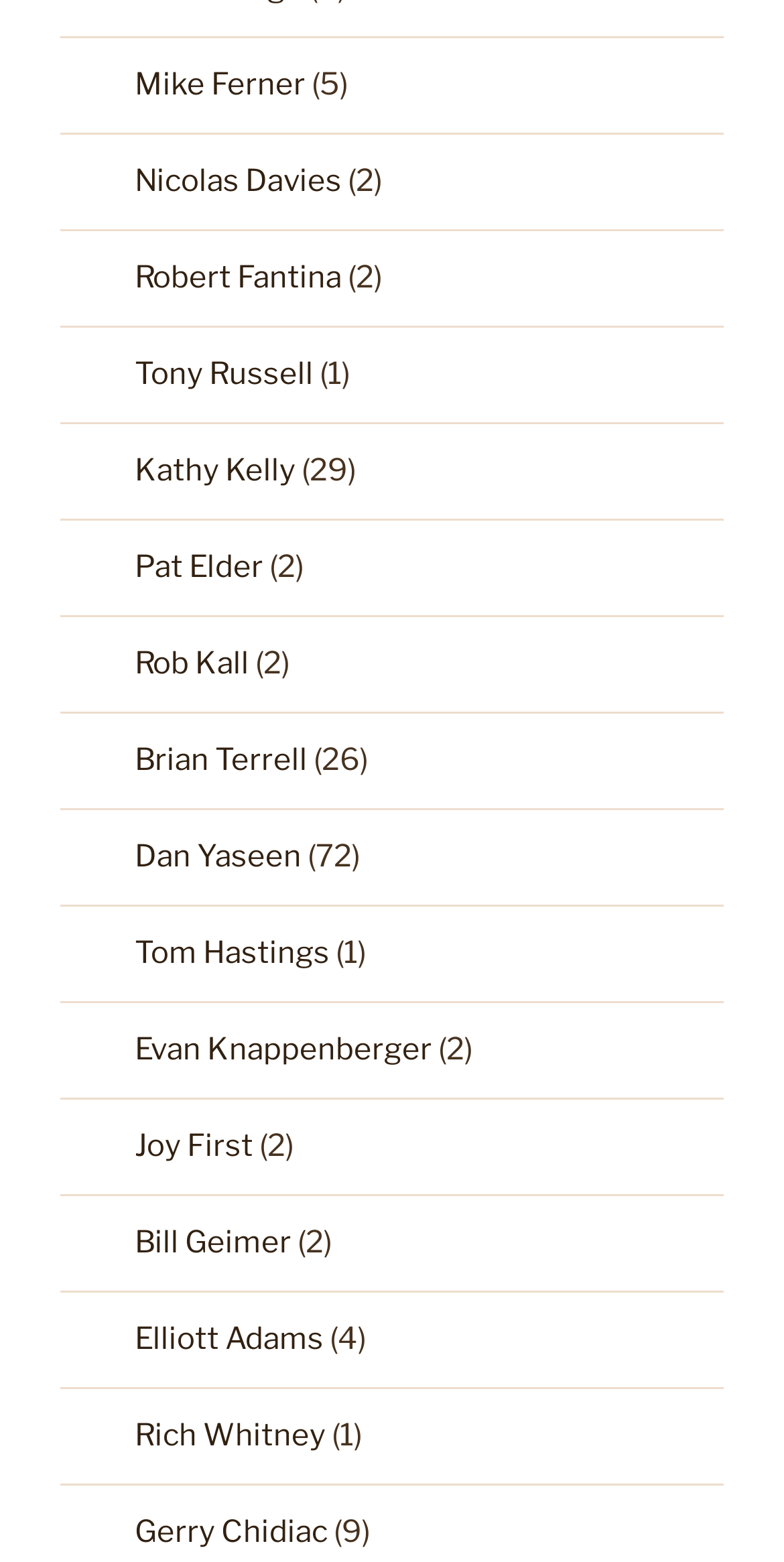Review the image closely and give a comprehensive answer to the question: How many authors are listed on this webpage?

I counted the number of links with names, each of which appears to be an author, and found 20 of them.